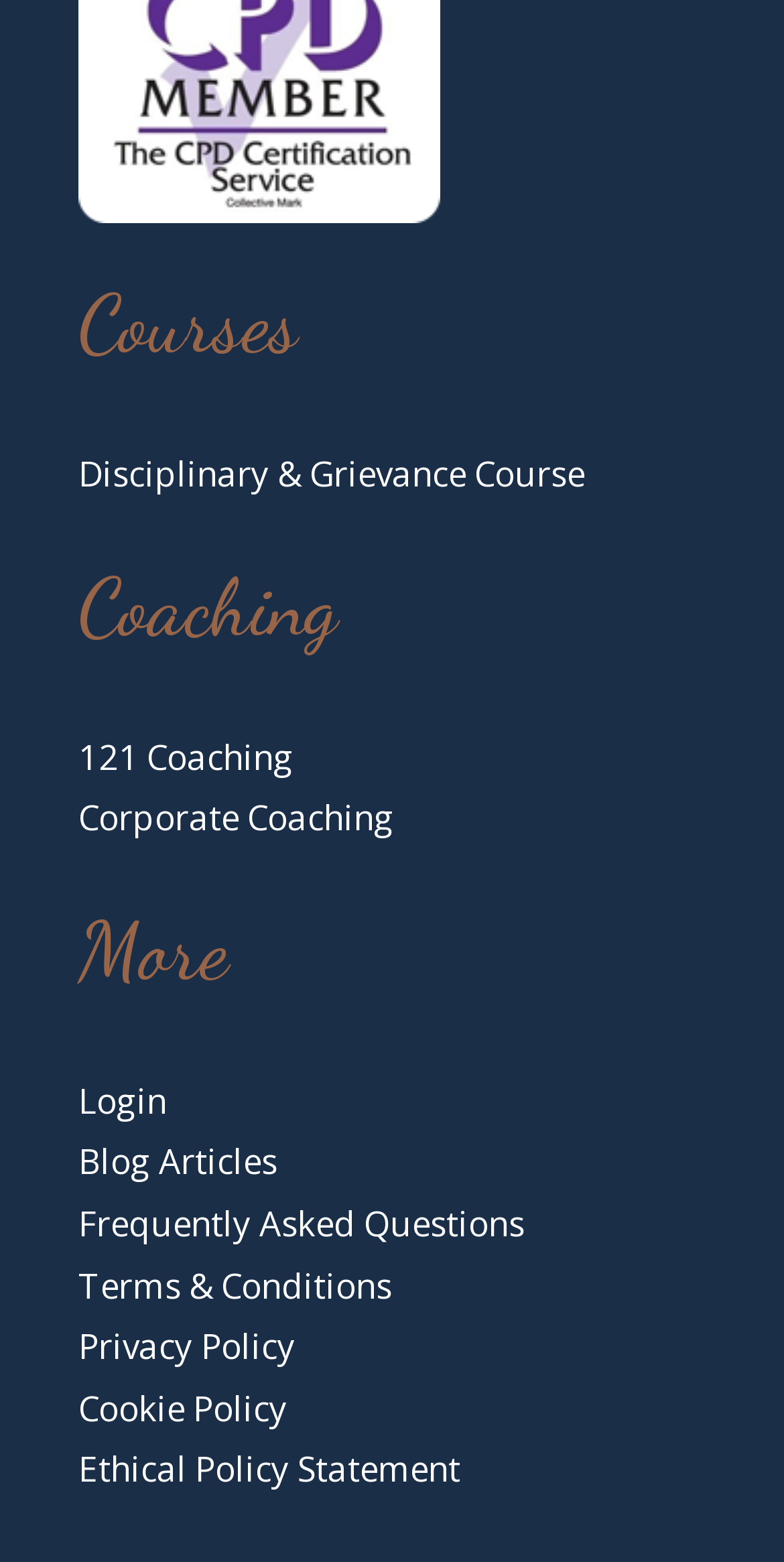Identify the bounding box coordinates of the element that should be clicked to fulfill this task: "Check Frequently Asked Questions". The coordinates should be provided as four float numbers between 0 and 1, i.e., [left, top, right, bottom].

[0.1, 0.768, 0.669, 0.798]